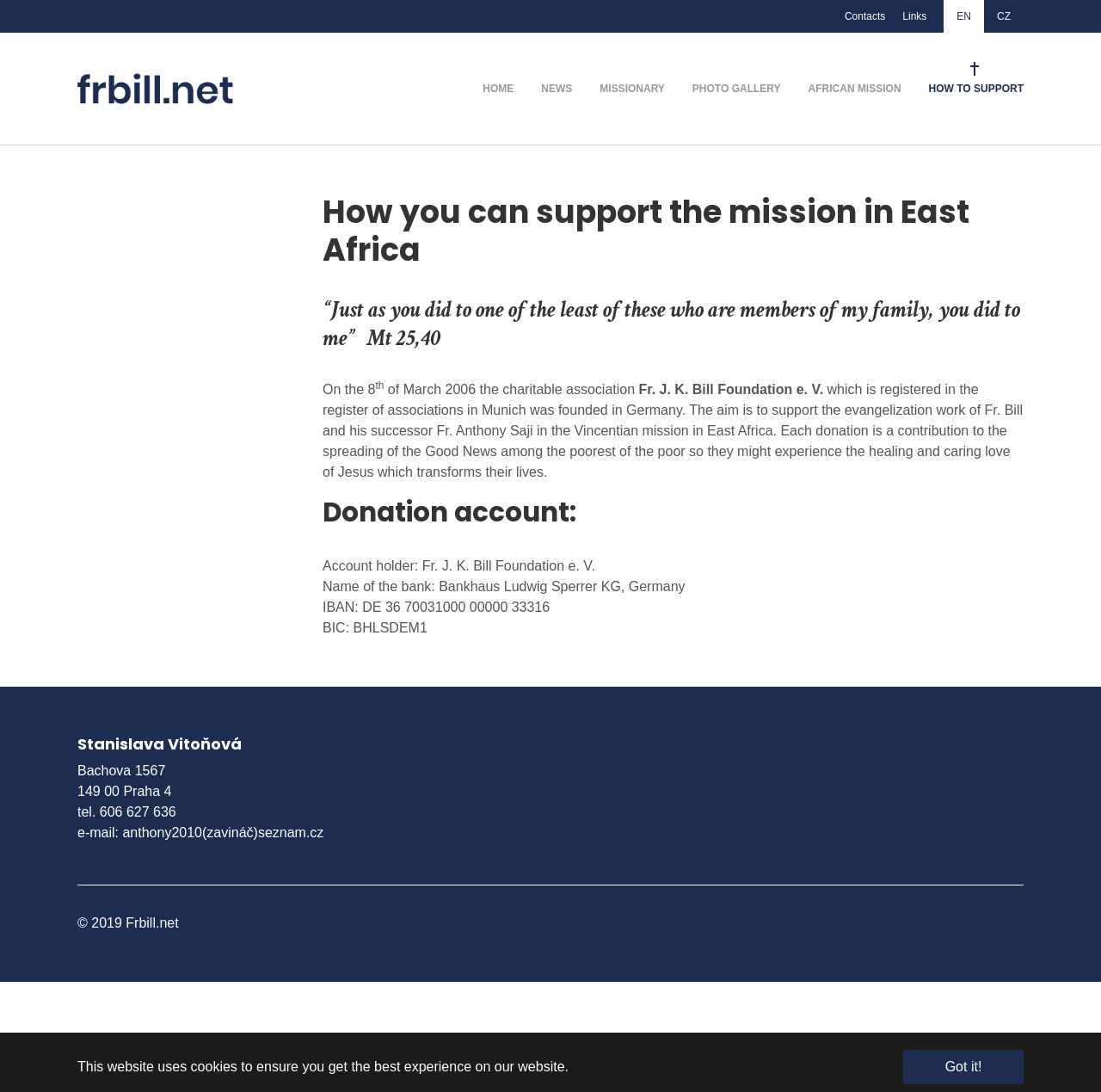Identify the bounding box coordinates of the area that should be clicked in order to complete the given instruction: "Click the 'HOME' link". The bounding box coordinates should be four float numbers between 0 and 1, i.e., [left, top, right, bottom].

[0.426, 0.03, 0.479, 0.132]